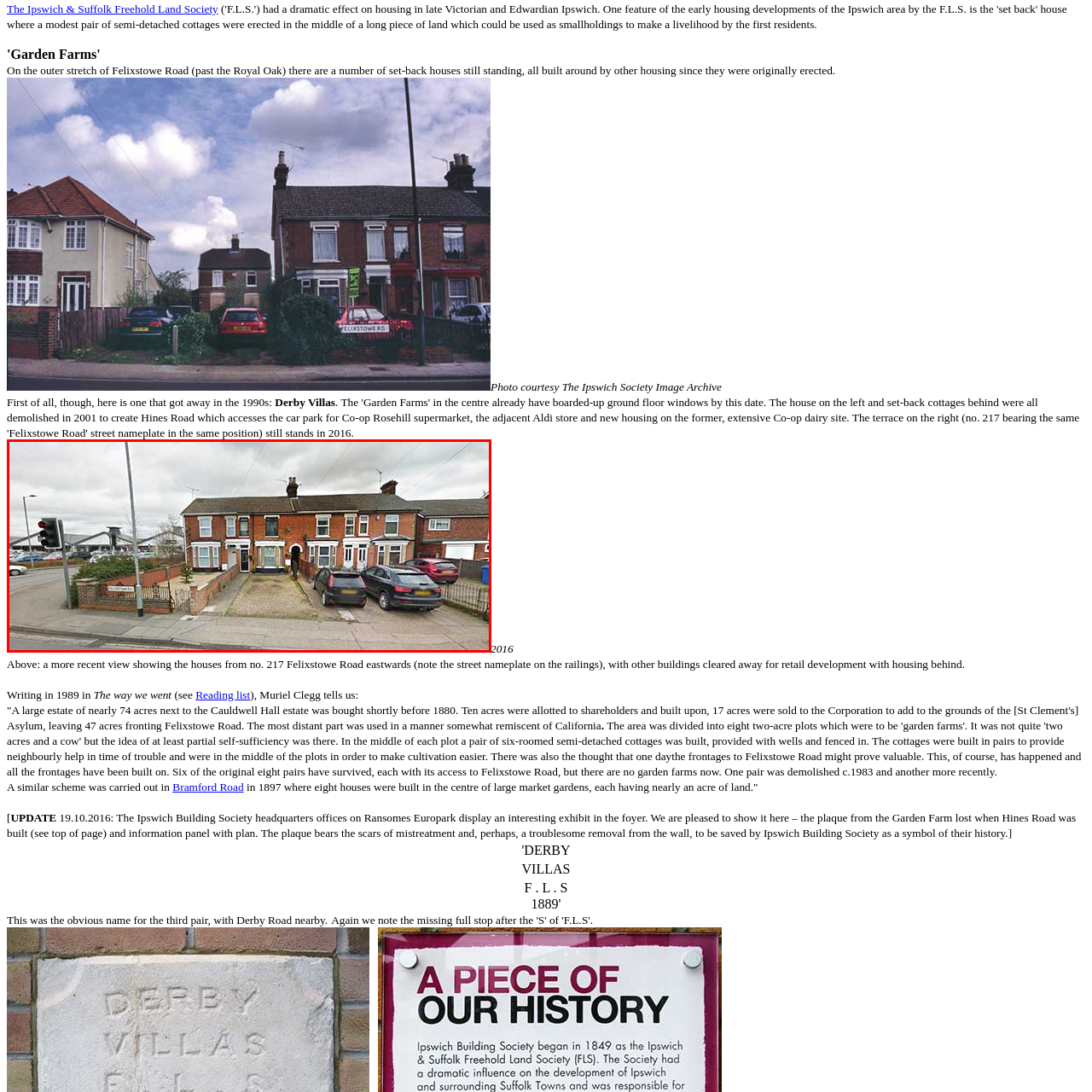Focus on the picture inside the red-framed area and provide a one-word or short phrase response to the following question:
What is the color of the window frames?

White